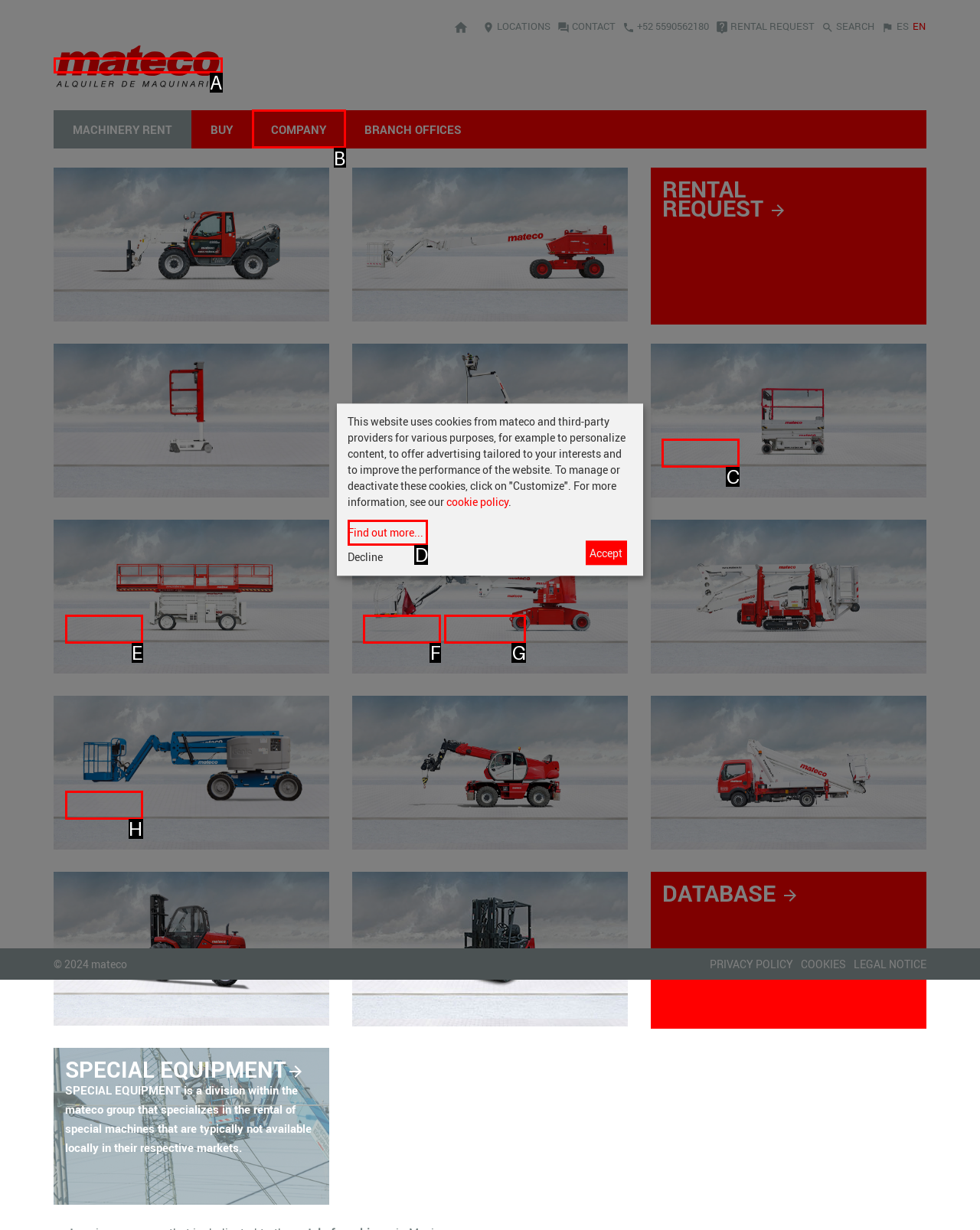Find the HTML element that matches the description provided: Find out more...
Answer using the corresponding option letter.

D